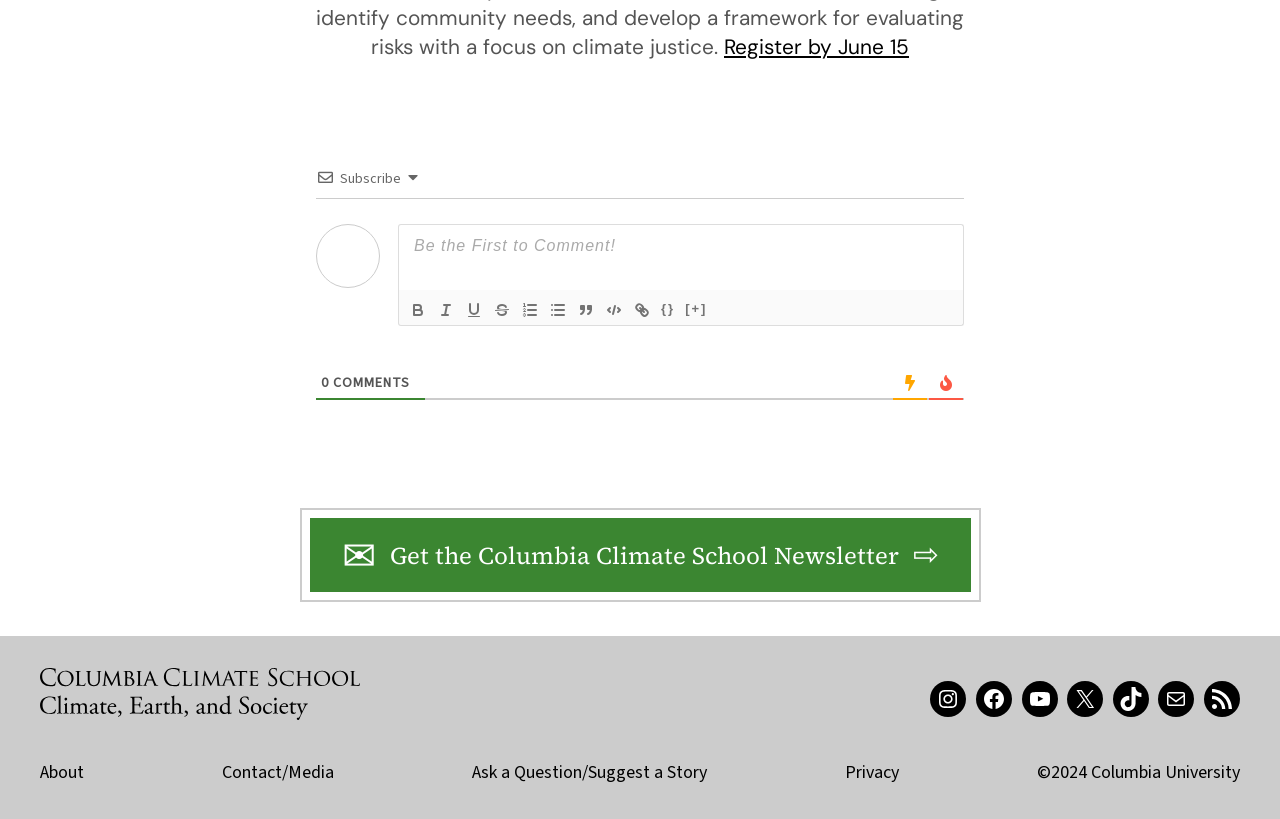Find the bounding box coordinates of the element to click in order to complete the given instruction: "Click the Bold button."

[0.316, 0.364, 0.338, 0.393]